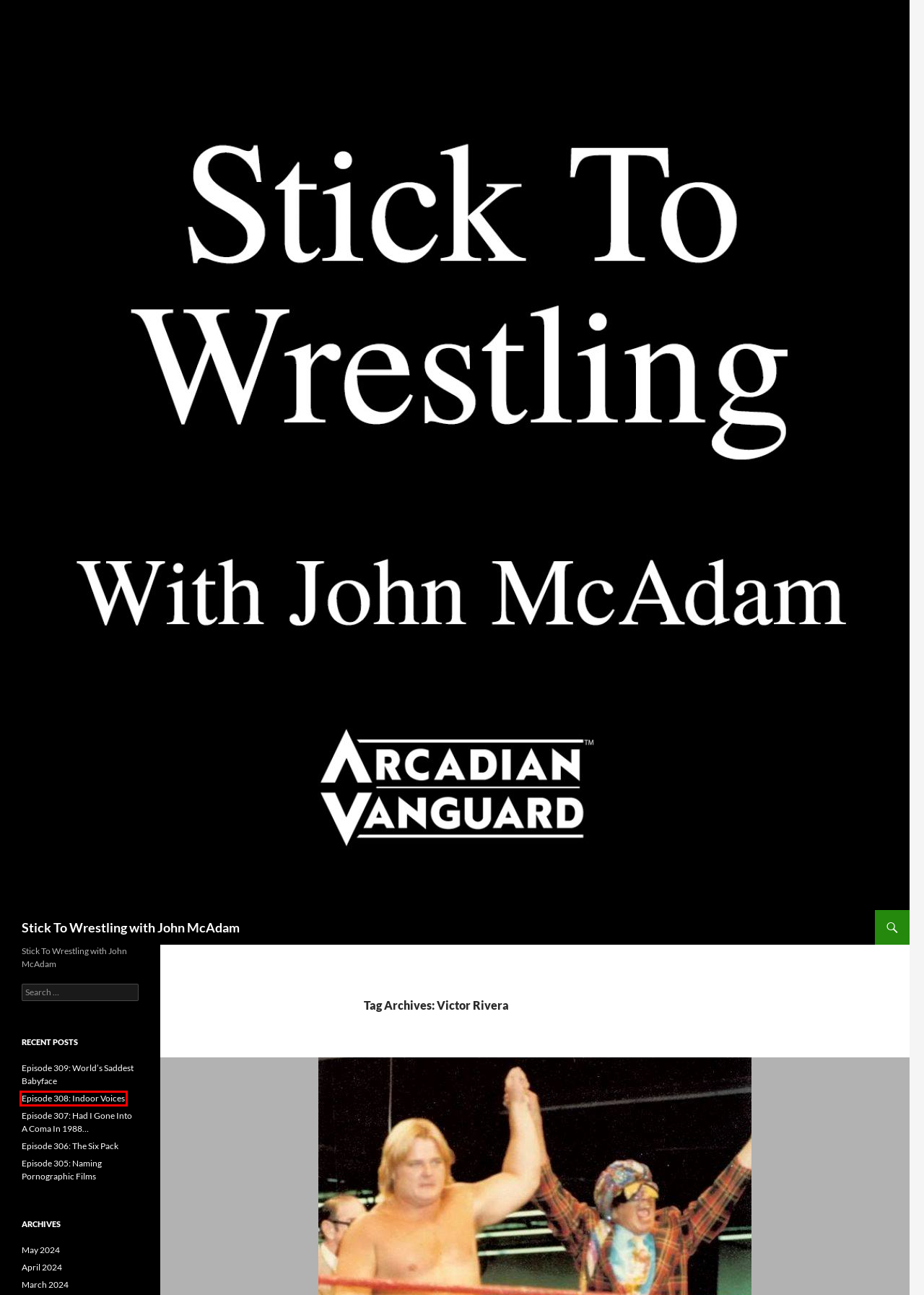Examine the screenshot of a webpage with a red rectangle bounding box. Select the most accurate webpage description that matches the new webpage after clicking the element within the bounding box. Here are the candidates:
A. March 2024 - Stick To Wrestling with John McAdam
B. Episode 309: World's Saddest Babyface - Stick To Wrestling with John McAdam
C. Episode 308: Indoor Voices - Stick To Wrestling with John McAdam
D. April 2024 - Stick To Wrestling with John McAdam
E. Stick To Wrestling with John McAdam - Stick To Wrestling with John McAdam
F. Episode 306: The Six Pack - Stick To Wrestling with John McAdam
G. Episode 305: Naming Pornographic Films - Stick To Wrestling with John McAdam
H. Episode 307: Had I Gone Into A Coma In 1988... - Stick To Wrestling with John McAdam

C